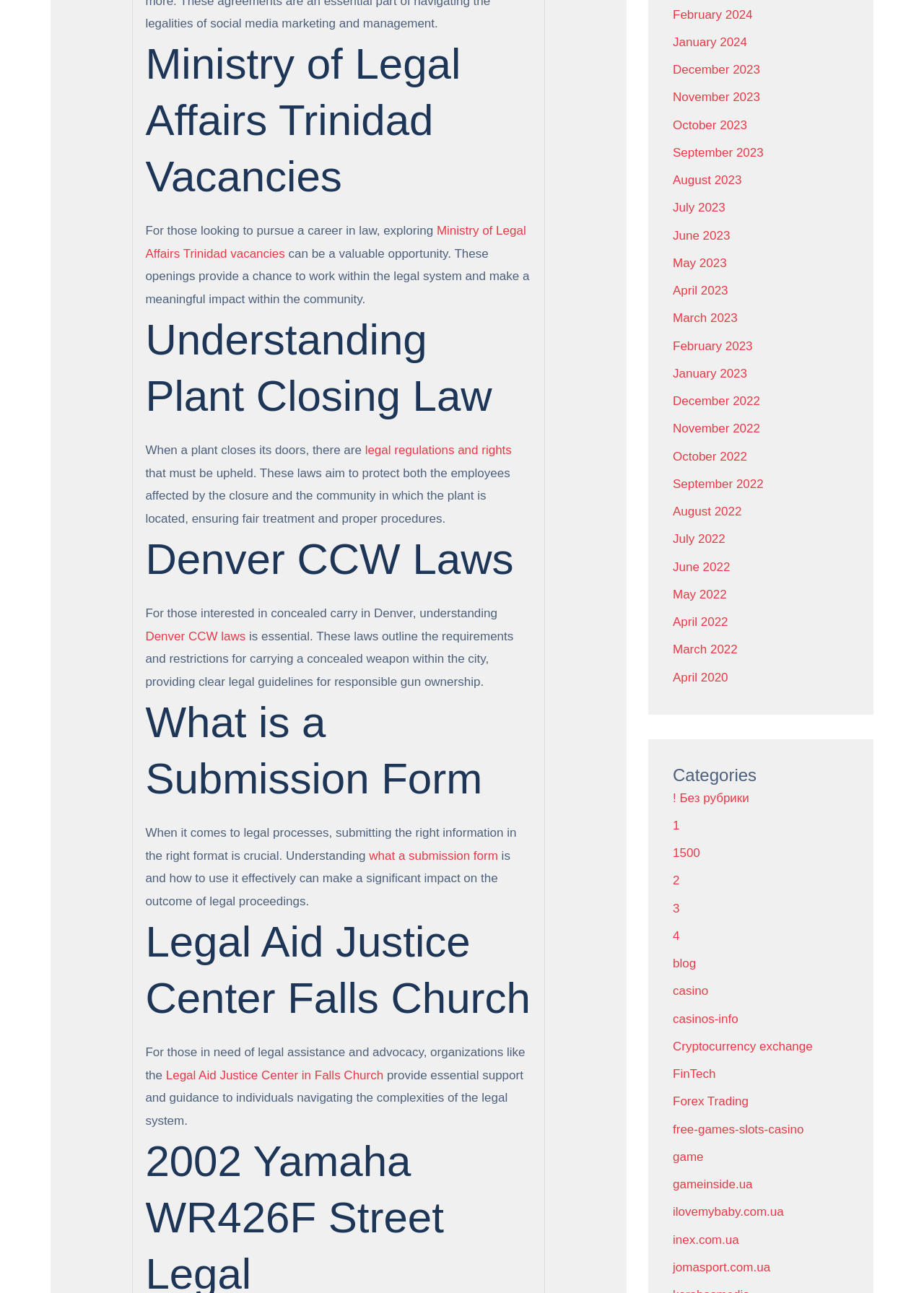Provide a single word or phrase to answer the given question: 
How many headings are on this webpage?

5